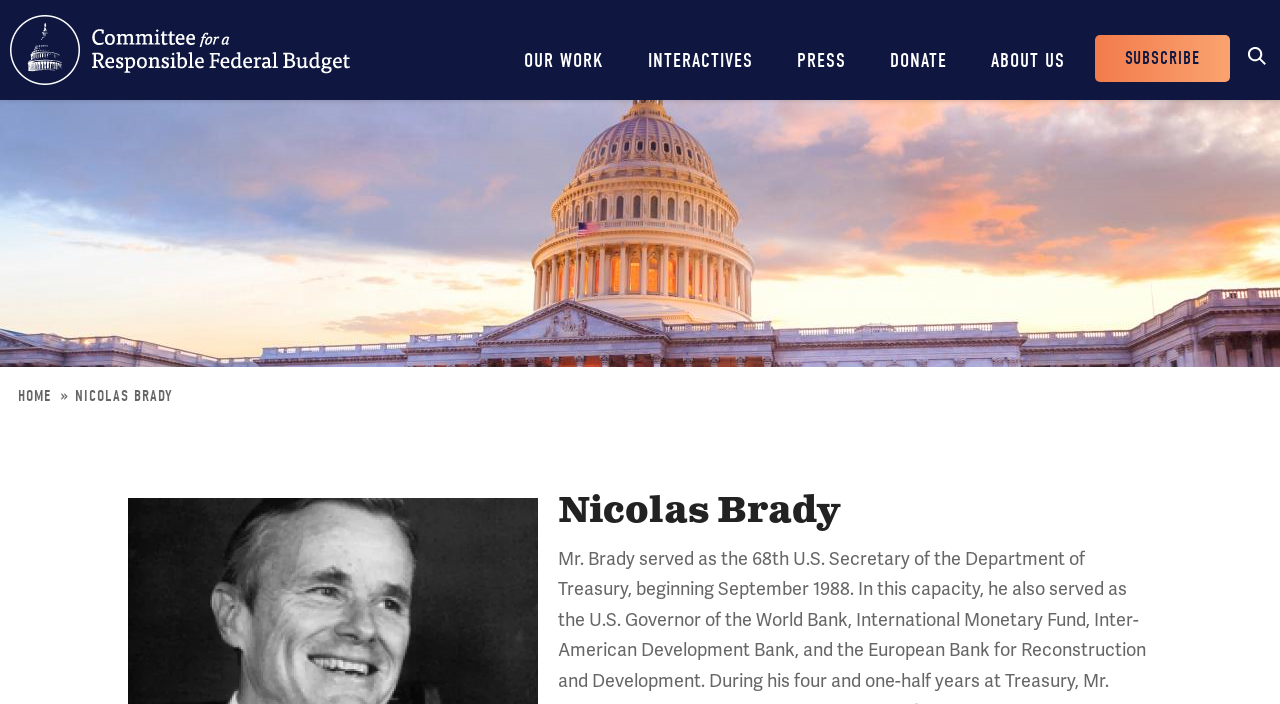Find the bounding box coordinates of the clickable area required to complete the following action: "View the AREA 10 COMBINED TRAINING QUALIFIER details".

None